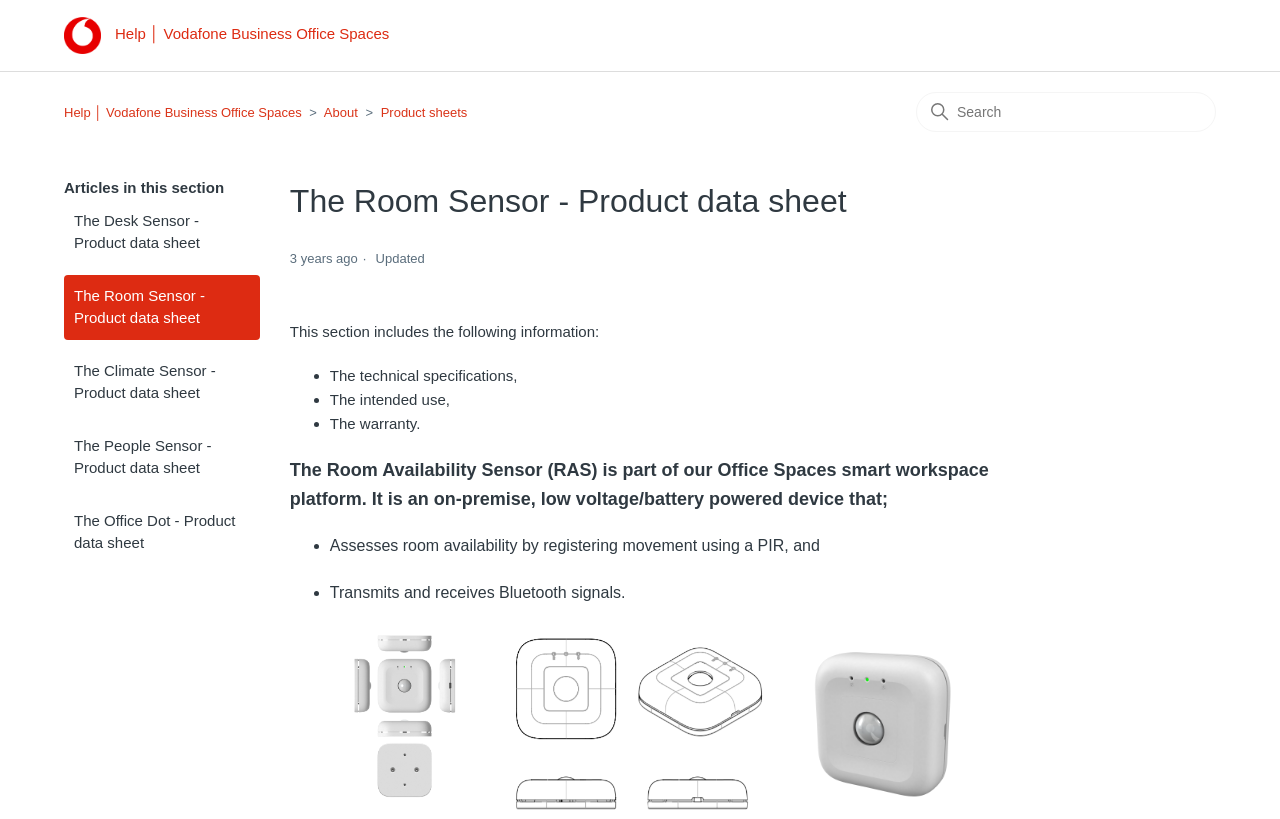Please specify the bounding box coordinates of the area that should be clicked to accomplish the following instruction: "view The Climate Sensor product data sheet". The coordinates should consist of four float numbers between 0 and 1, i.e., [left, top, right, bottom].

[0.05, 0.427, 0.203, 0.506]